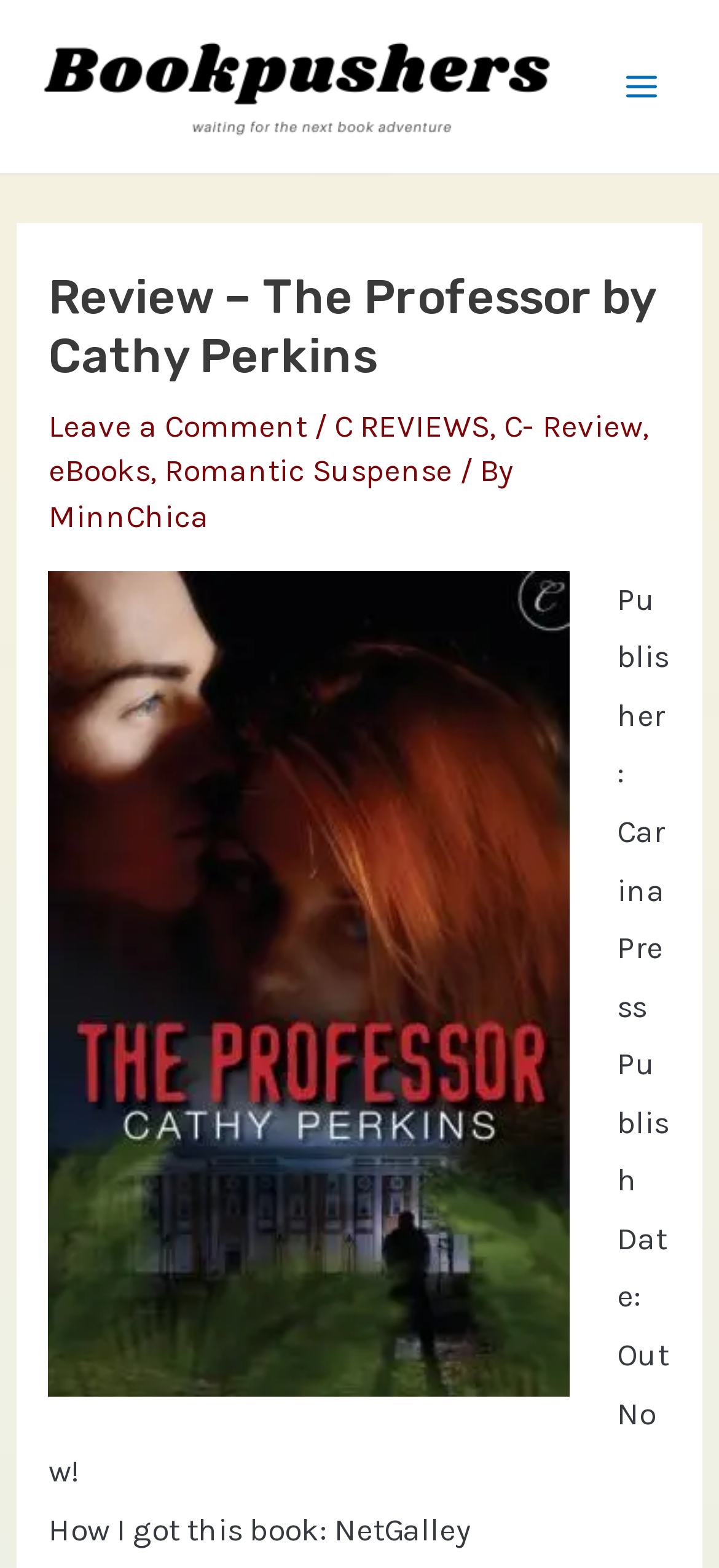Find the bounding box coordinates of the clickable area that will achieve the following instruction: "Leave a comment on the review".

[0.067, 0.259, 0.426, 0.283]